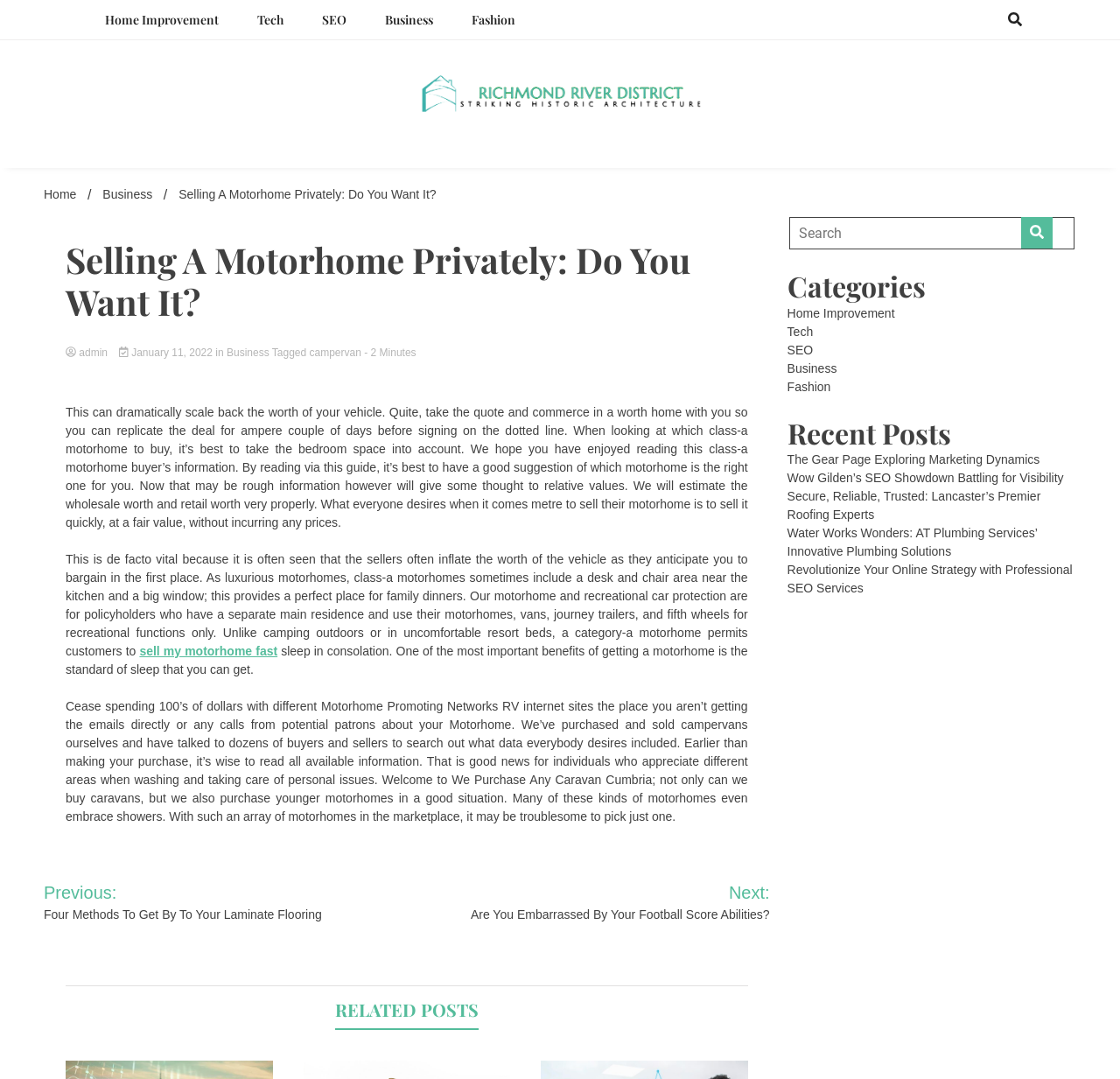Answer the question below using just one word or a short phrase: 
What is the benefit of having a motorhome?

sleep in comfort